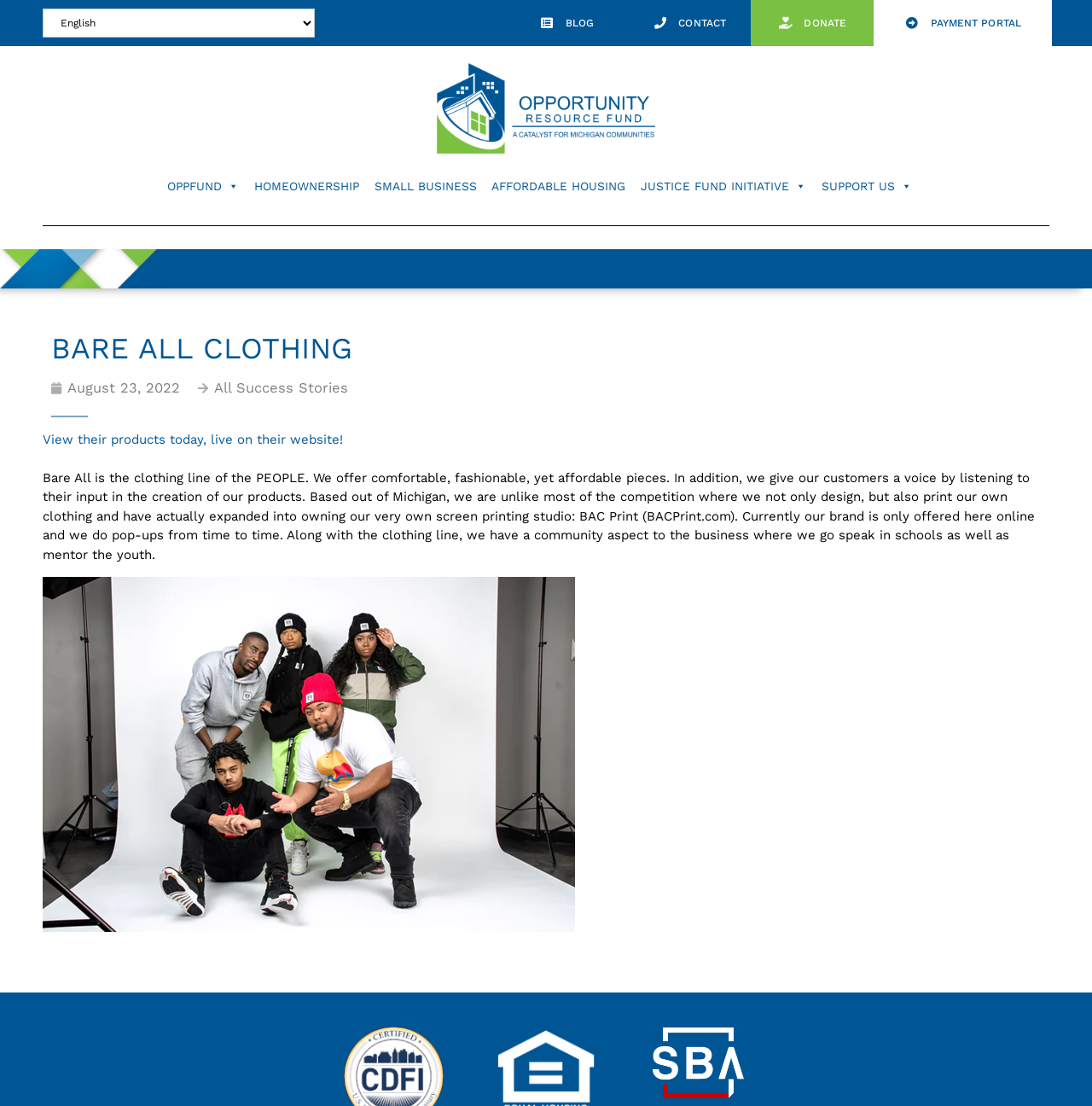Locate the bounding box coordinates of the clickable element to fulfill the following instruction: "View products". Provide the coordinates as four float numbers between 0 and 1 in the format [left, top, right, bottom].

[0.039, 0.39, 0.314, 0.404]